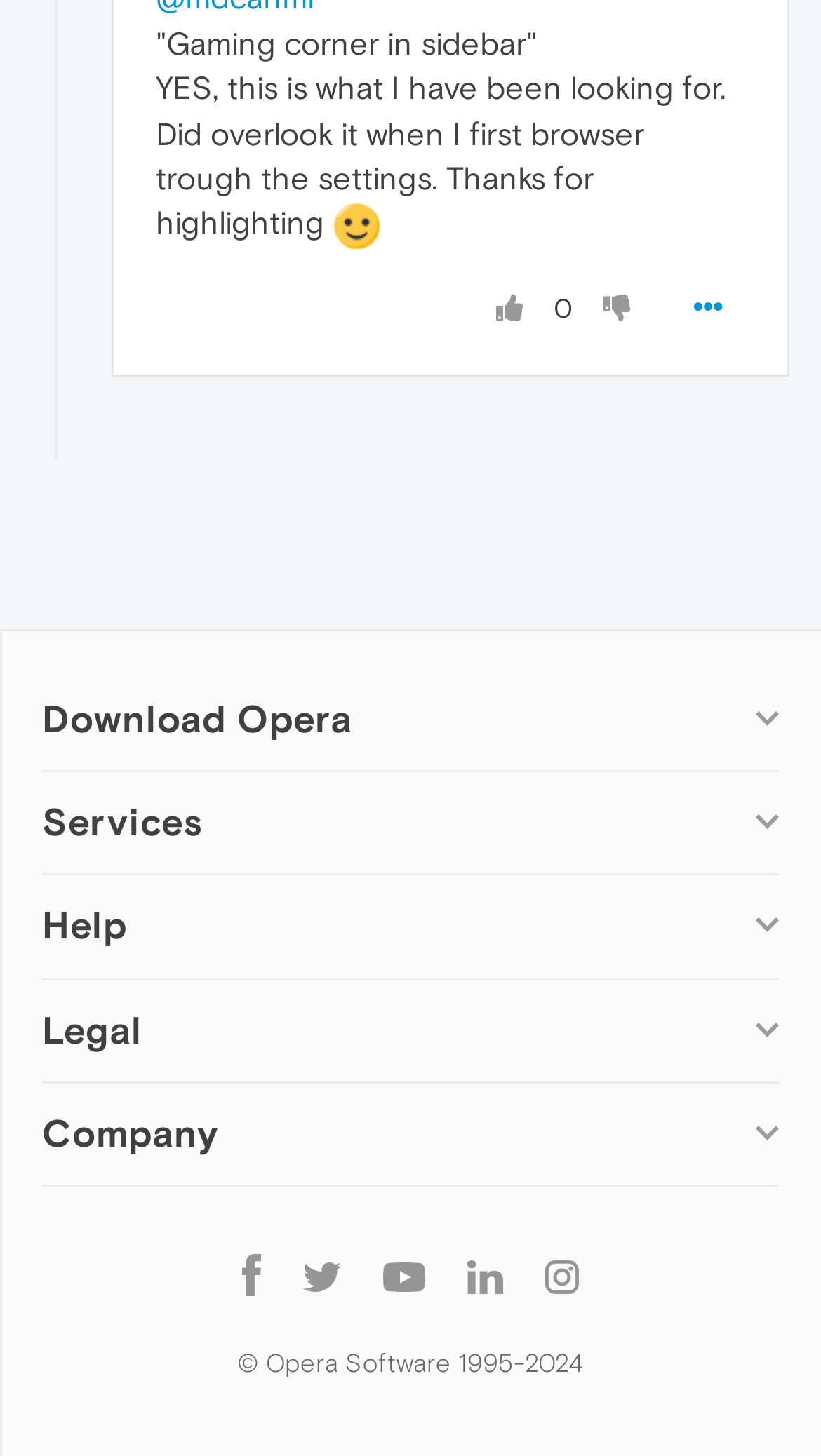Please identify the bounding box coordinates for the region that you need to click to follow this instruction: "Read about Opera's terms of service".

[0.051, 0.904, 0.3, 0.924]